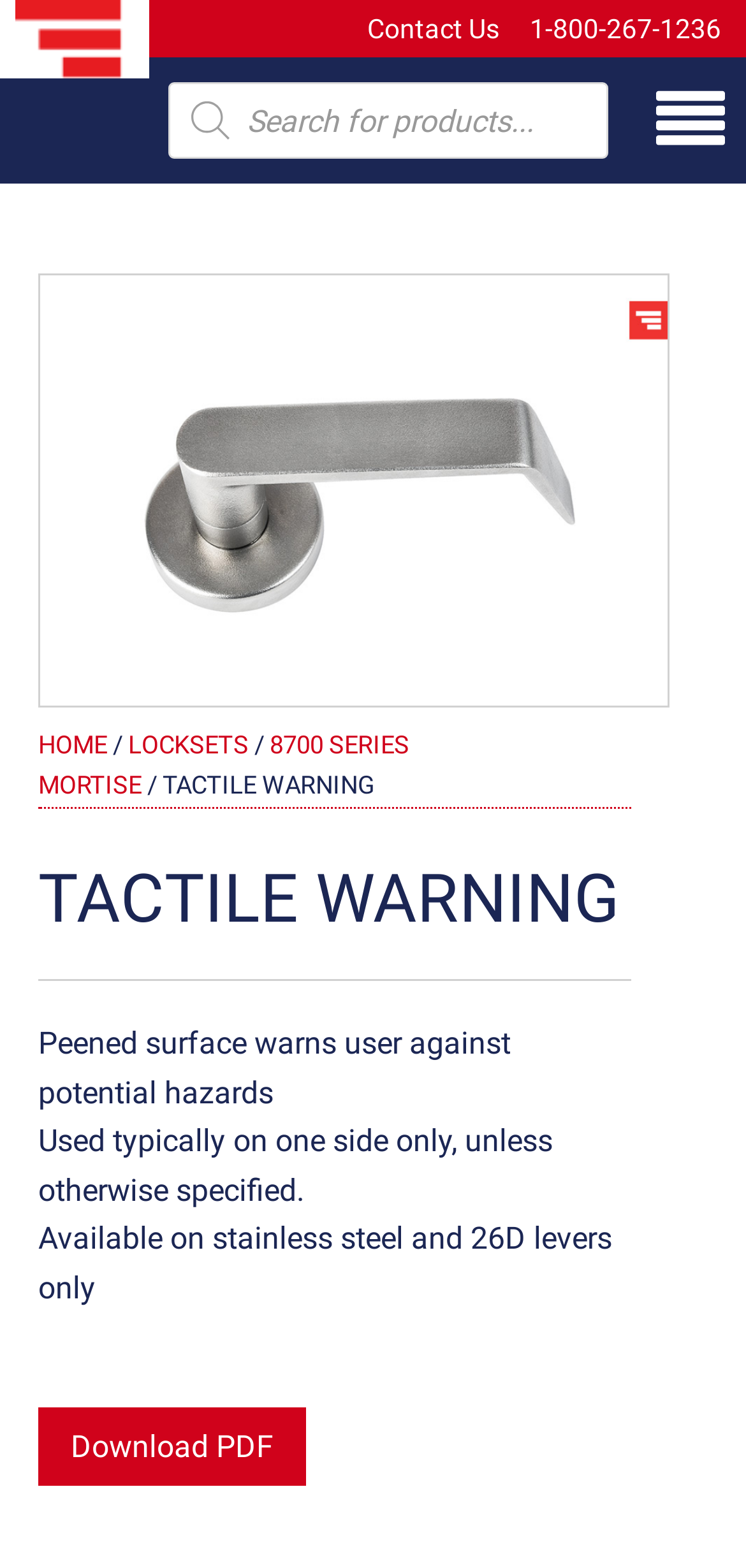Locate the coordinates of the bounding box for the clickable region that fulfills this instruction: "Search for products".

[0.226, 0.052, 0.815, 0.101]